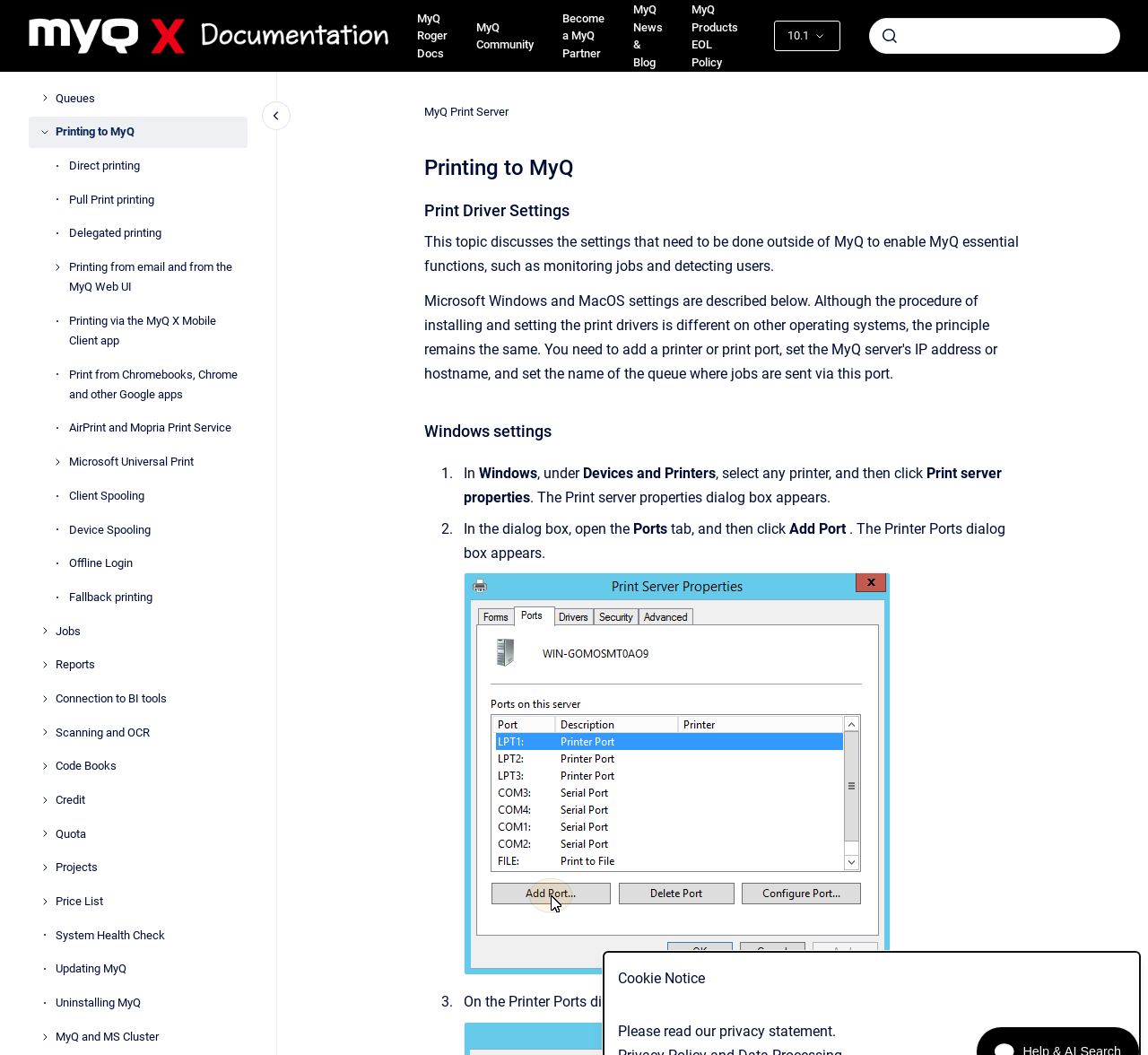How many links are there in the navigation bar?
Examine the image and provide an in-depth answer to the question.

By examining the webpage structure, I found that there is only one link, 'MyQ Print Server', in the navigation bar.